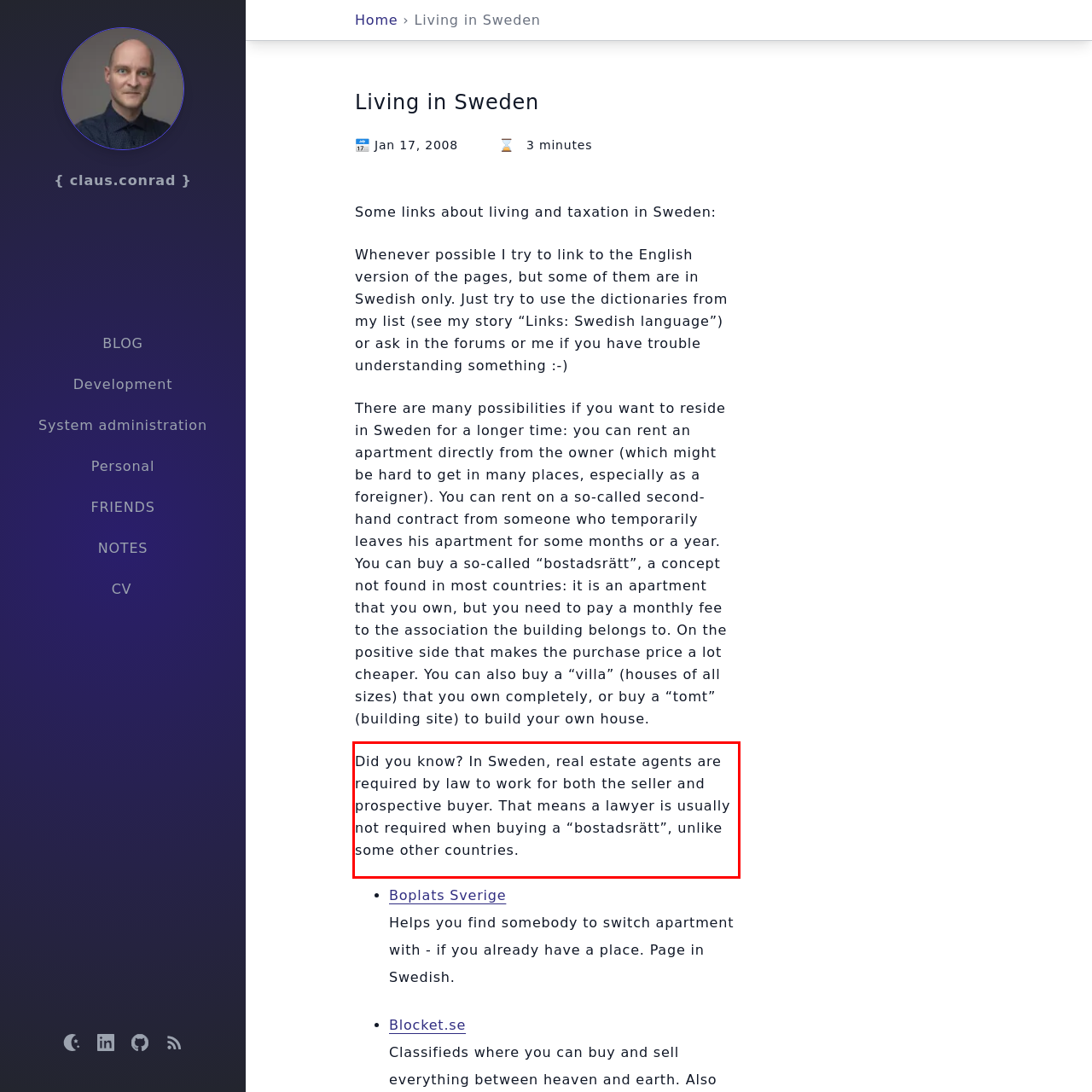Please recognize and transcribe the text located inside the red bounding box in the webpage image.

Did you know? In Sweden, real estate agents are required by law to work for both the seller and prospective buyer. That means a lawyer is usually not required when buying a “bostadsrätt”, unlike some other countries.